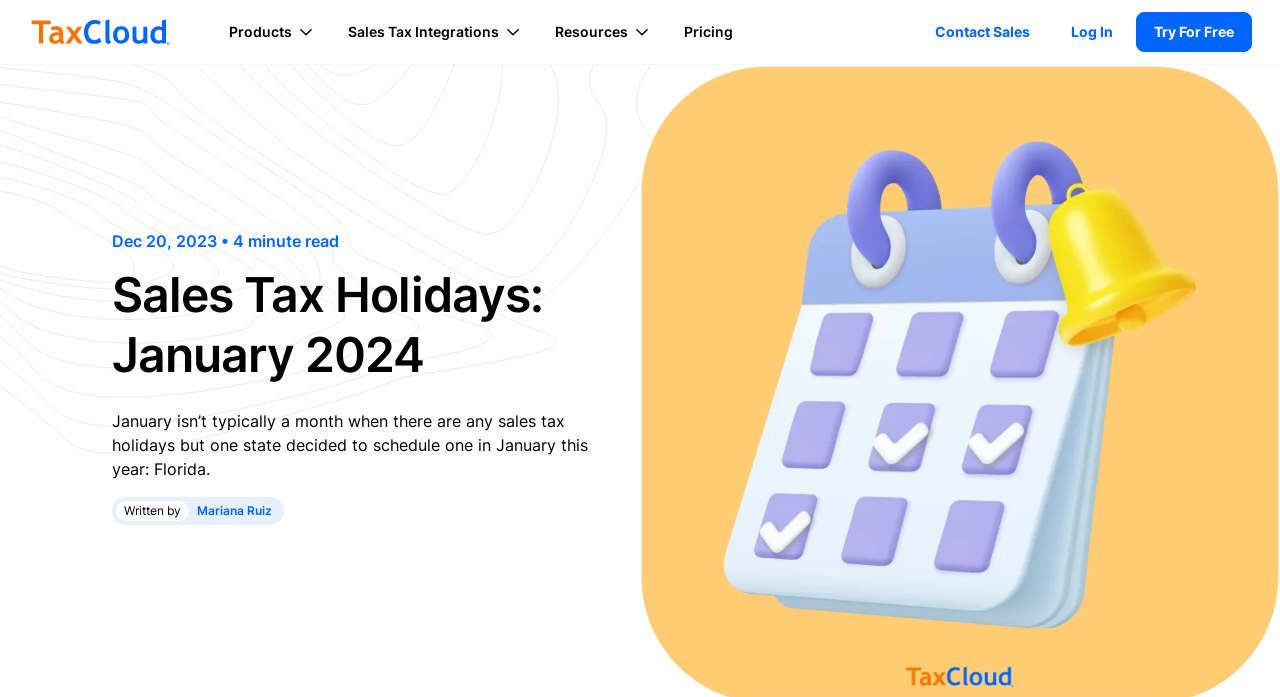How many states have sales tax holidays in January?
Using the information from the image, provide a comprehensive answer to the question.

The webpage mentions that January isn't typically a month with sales tax holidays, but one state, Florida, has scheduled one this year.